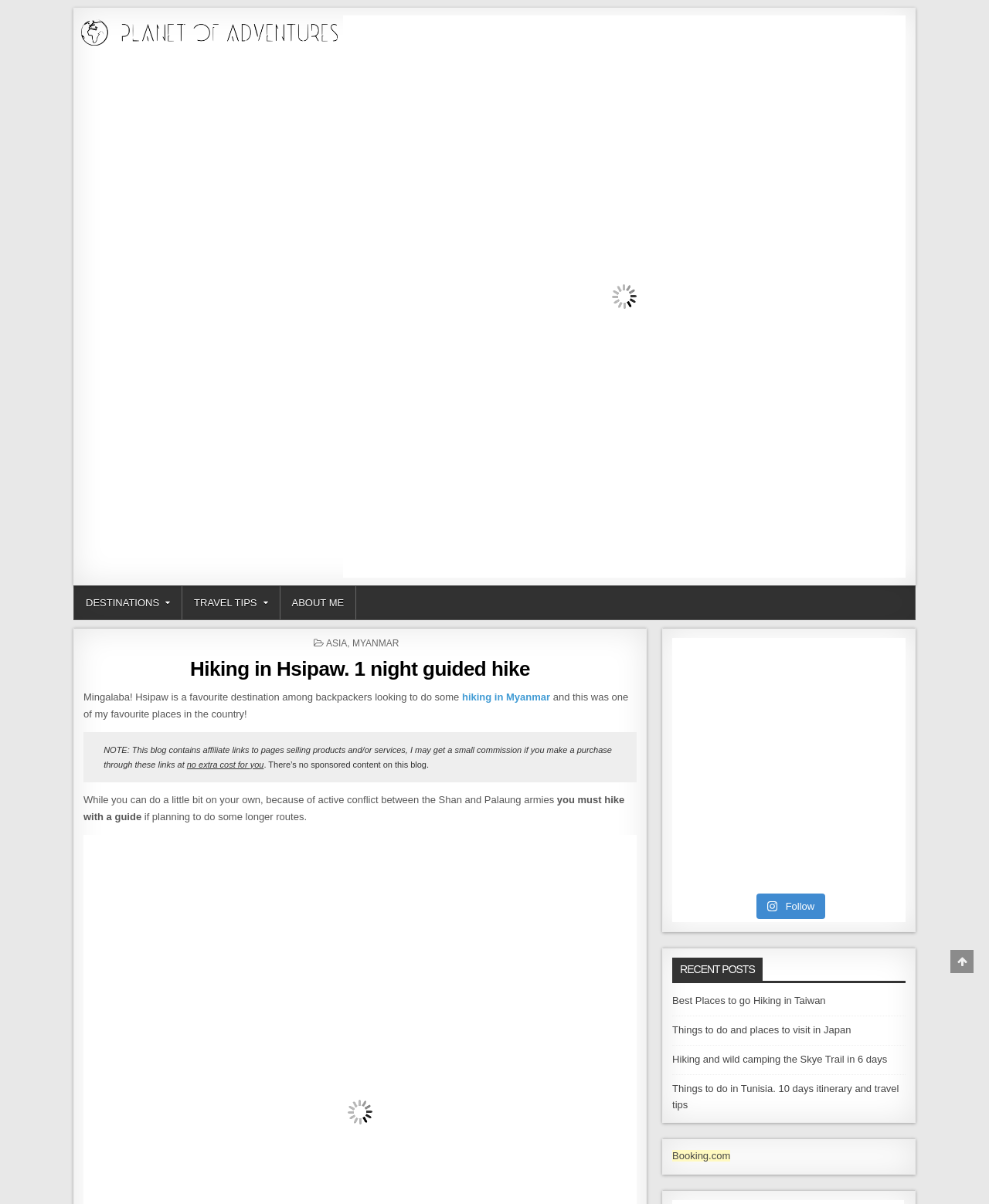Give a succinct answer to this question in a single word or phrase: 
What is the main topic of this webpage?

Hiking in Hsipaw